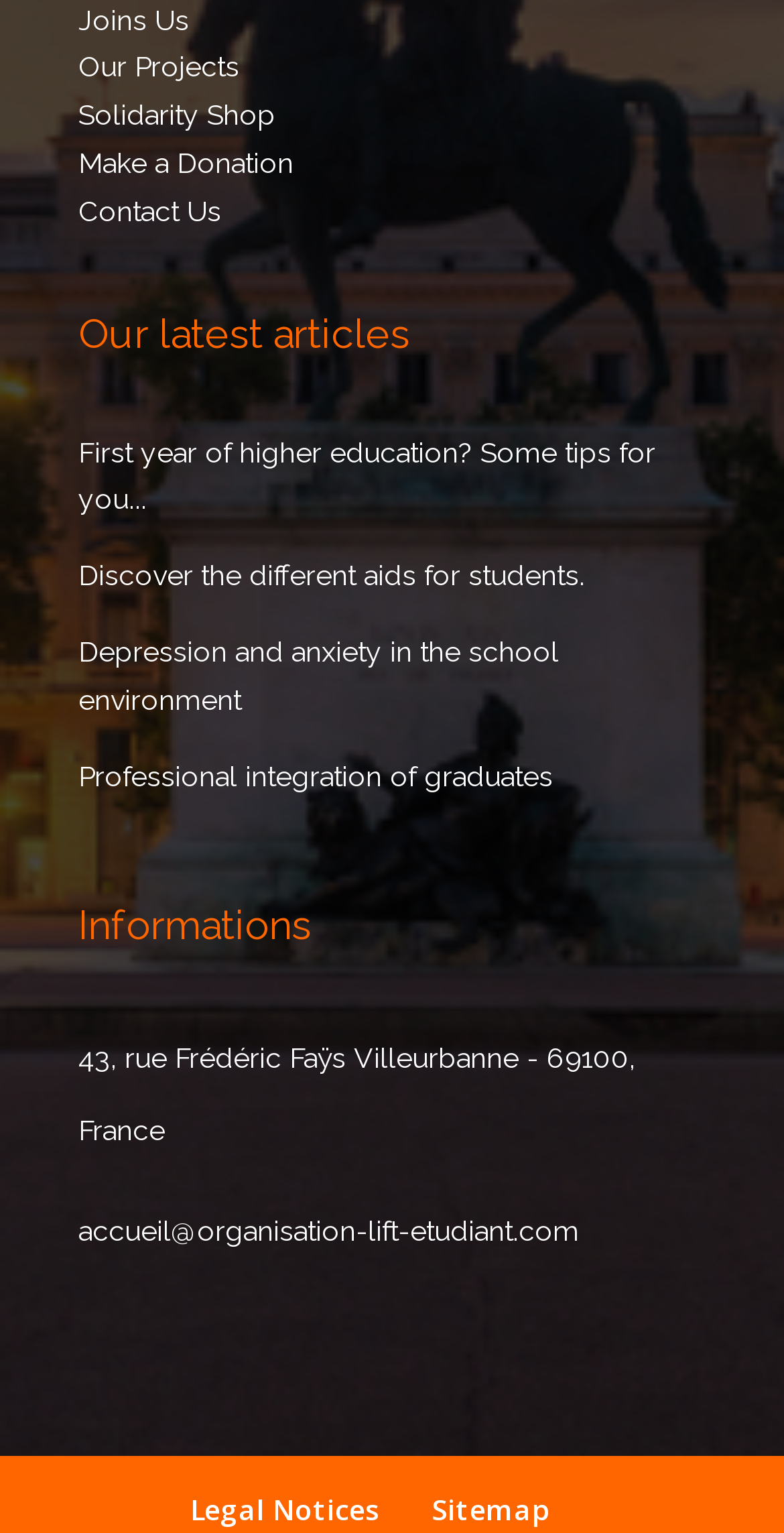Find the bounding box coordinates for the area that should be clicked to accomplish the instruction: "Click on 'Joins Us'".

[0.1, 0.002, 0.241, 0.023]